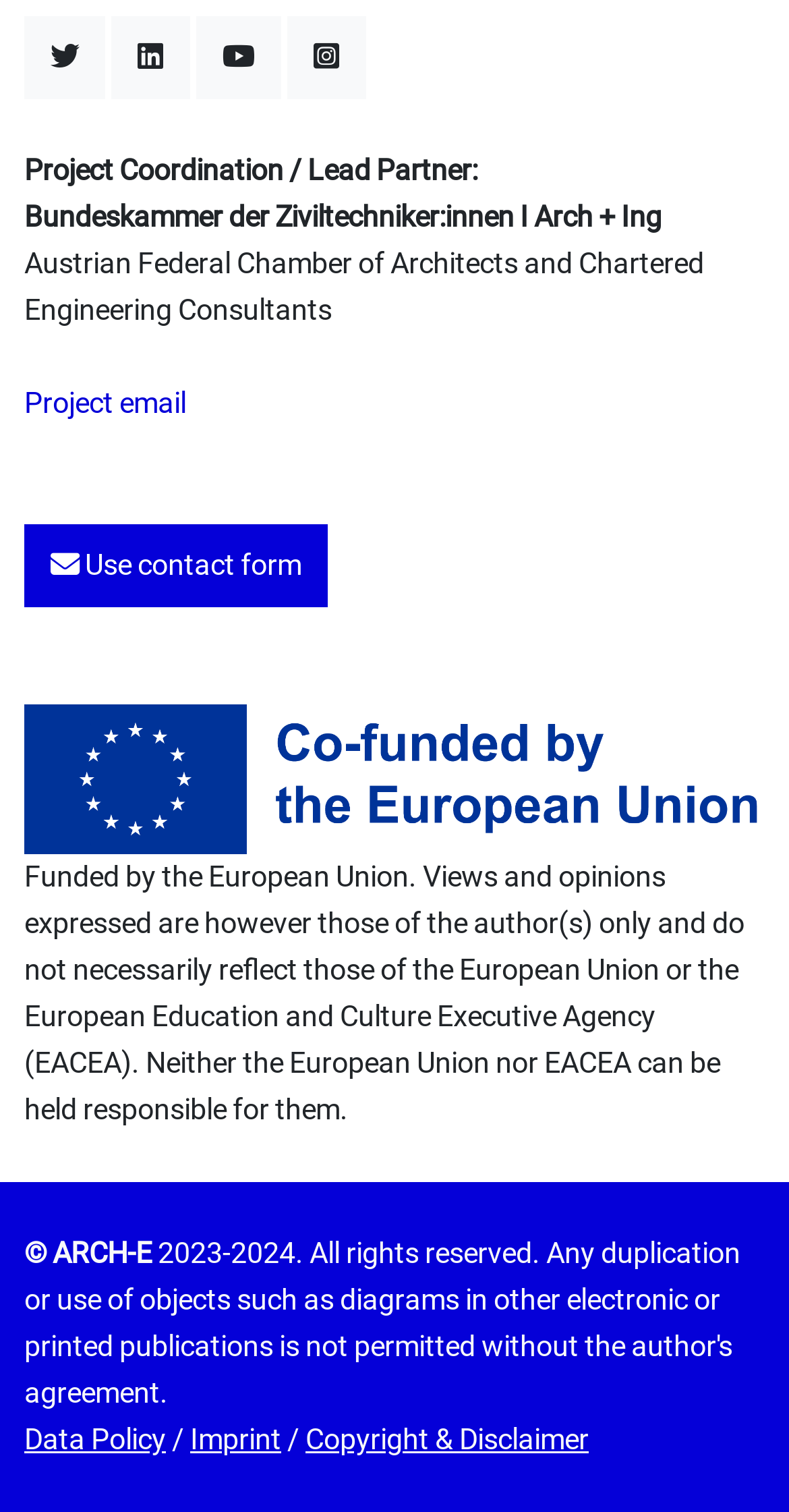Locate the bounding box coordinates of the element that needs to be clicked to carry out the instruction: "View data policy". The coordinates should be given as four float numbers ranging from 0 to 1, i.e., [left, top, right, bottom].

[0.031, 0.941, 0.21, 0.964]